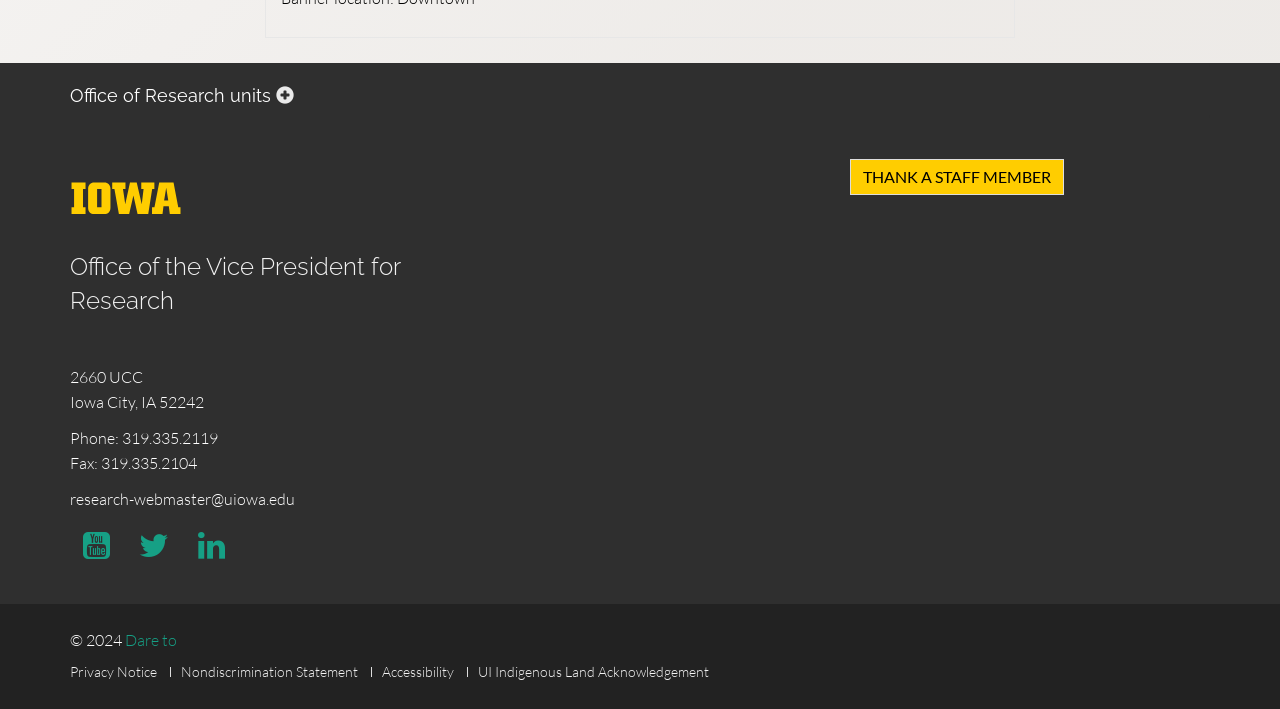What is the address of the Office of the Vice President for Research?
Please analyze the image and answer the question with as much detail as possible.

I found the answer by looking at the StaticText elements '2660 UCC' and 'Iowa City, IA 52242' which are child elements of the complementary element with bounding box coordinates [0.043, 0.224, 0.348, 0.803]. These texts are likely to be the address of the Office of the Vice President for Research.